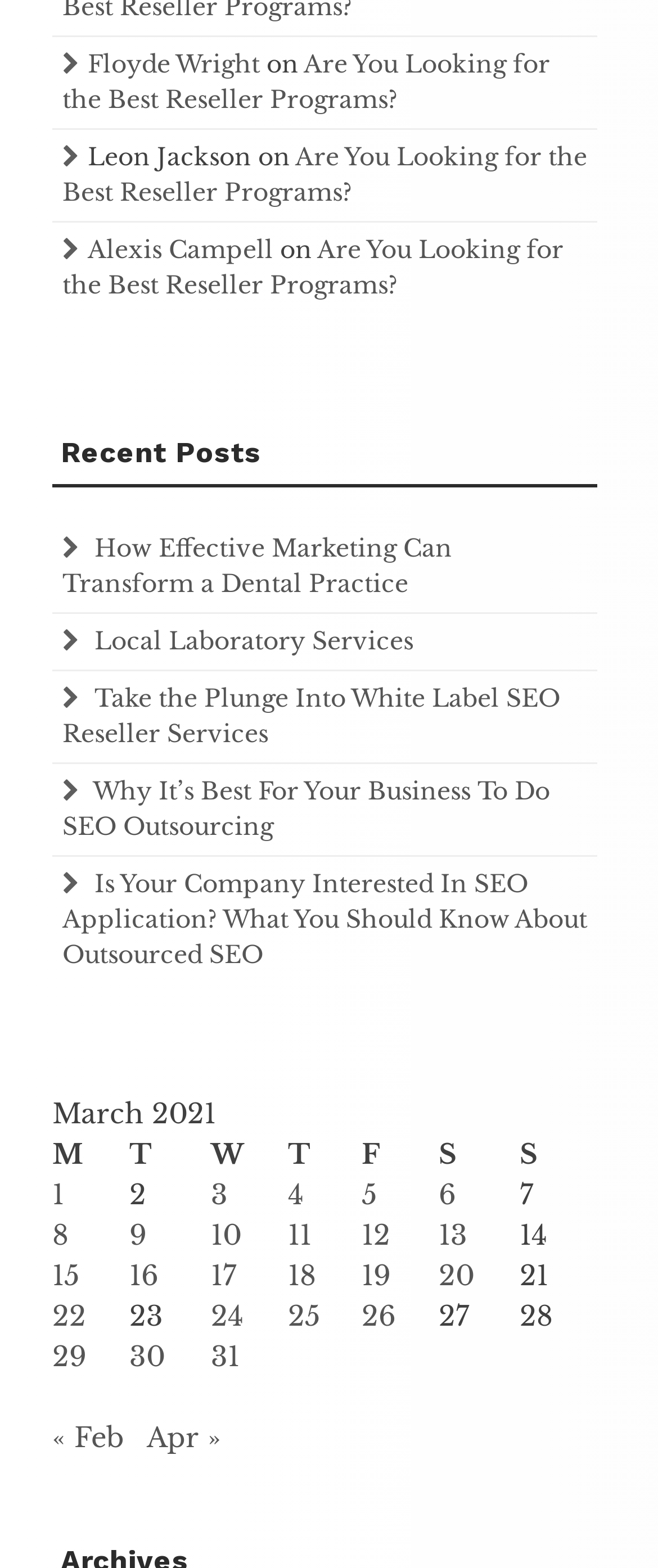What is the date of the first post in the table?
Answer the question with as much detail as you can, using the image as a reference.

I looked at the first gridcell element in the table and found the link text 'Posts published on March 1, 2021', which indicates the date of the first post.